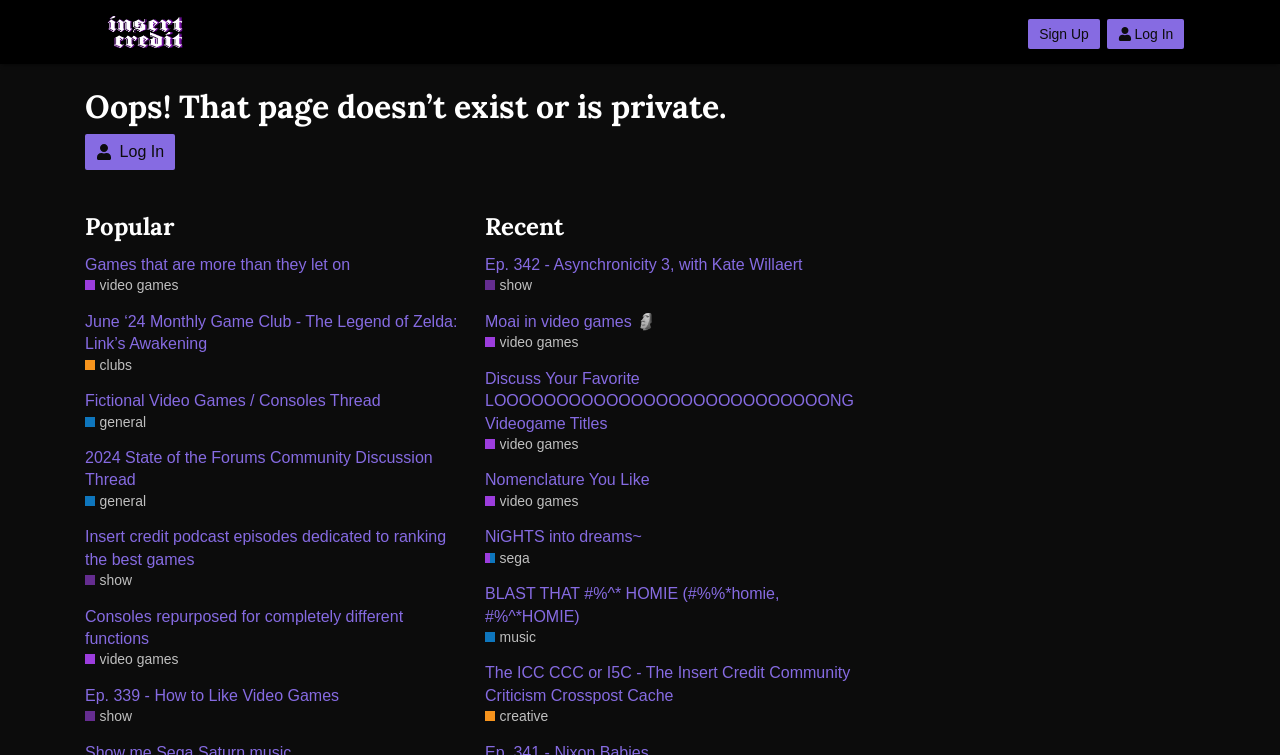Describe every aspect of the webpage in a detailed manner.

This webpage appears to be an error page with a "Page Not Found" message. At the top, there is a header section with a logo image and links to "Sign Up" and "Log In" on the right side. Below the header, a large heading reads "Oops! That page doesn’t exist or is private." 

On the left side of the page, there are two sections of links. The top section is labeled "Popular" and contains 7 links to various topics, including games, video games, and podcasts. The links are stacked vertically, with the first link starting from the top and the last link ending near the middle of the page.

The second section is labeled "Recent" and contains 9 links to recent topics, including podcasts, video games, and music. These links are also stacked vertically, starting from the middle of the page and ending near the bottom.

There is no main content on the page, and the focus seems to be on providing links to other topics and resources. The overall layout is simple, with a clear hierarchy of headings and links.